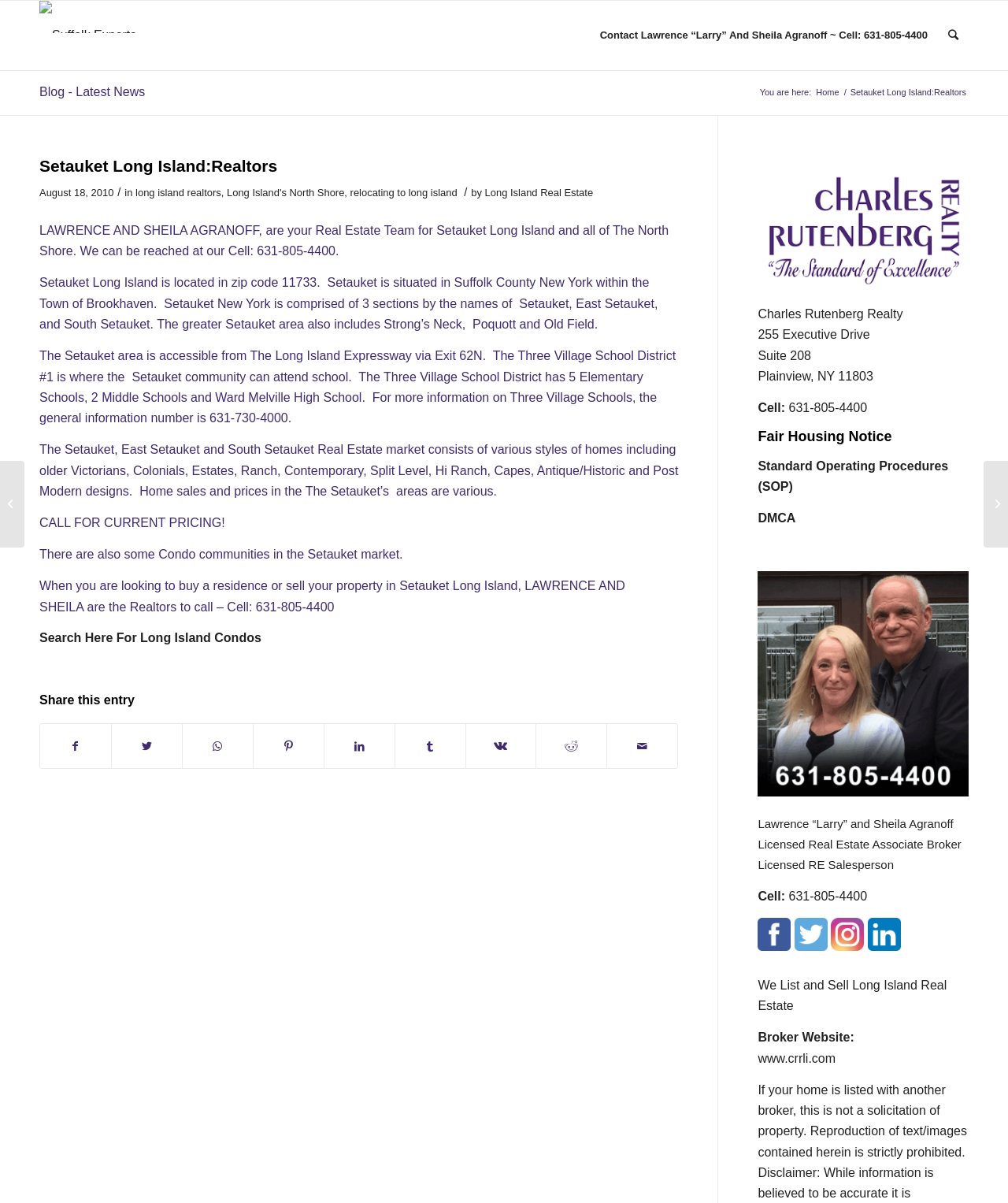Kindly determine the bounding box coordinates for the clickable area to achieve the given instruction: "Check 'Blog - Latest News'".

[0.039, 0.071, 0.144, 0.082]